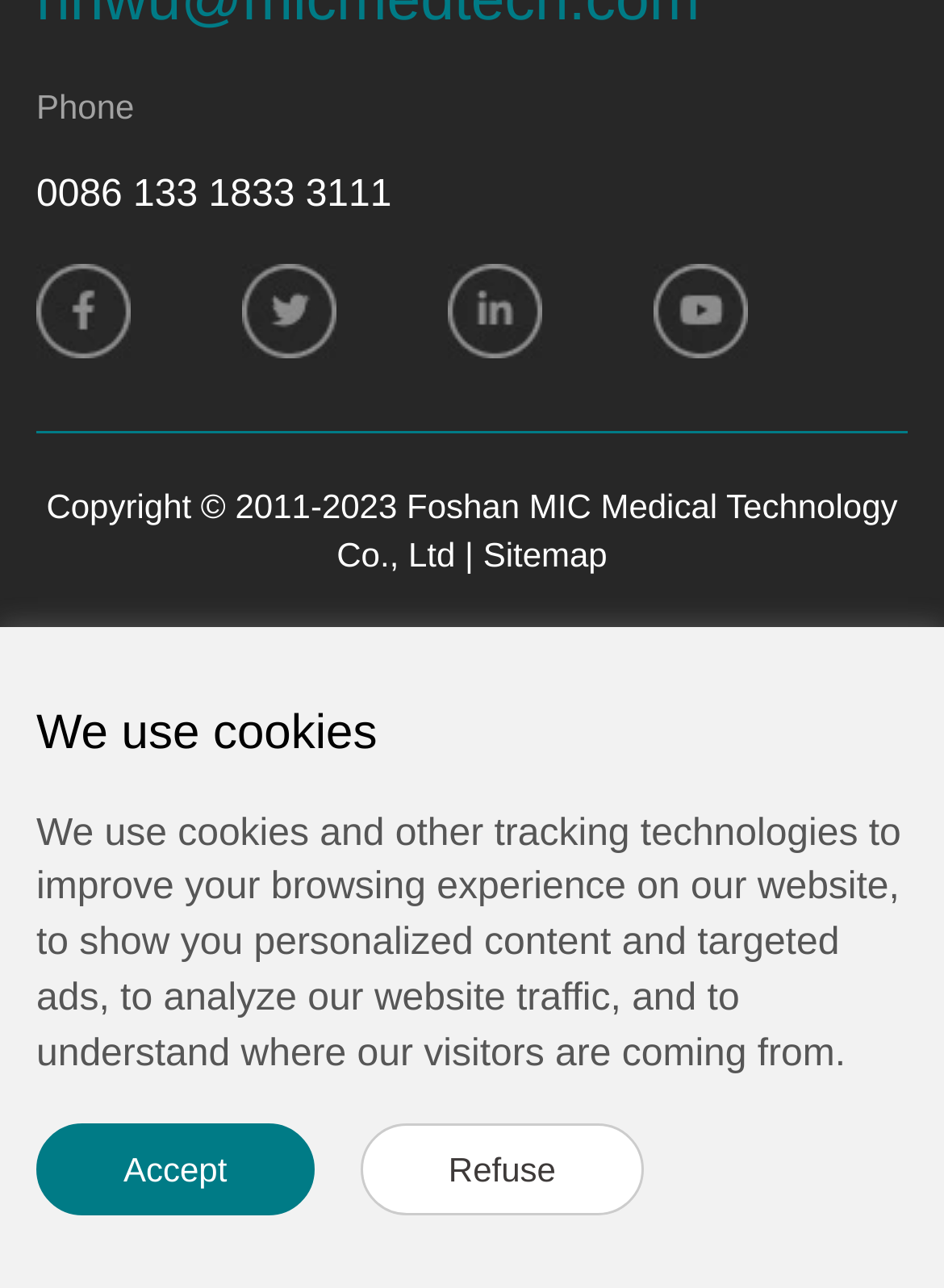What is the company name mentioned on the webpage? Analyze the screenshot and reply with just one word or a short phrase.

Foshan MIC Medical Technology Co., Ltd